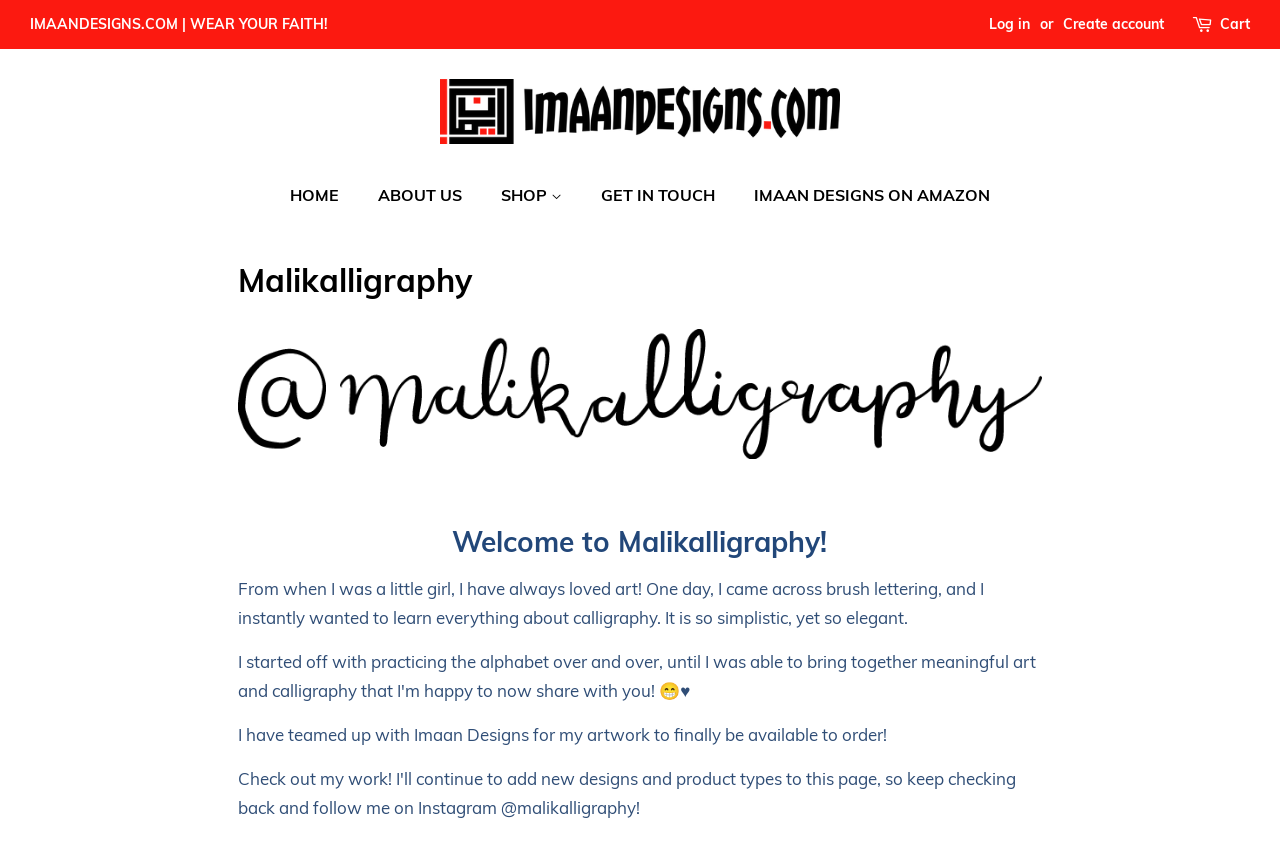Respond to the question with just a single word or phrase: 
What is the first item in the IMAM MAHDI category?

Mahdi Wordle